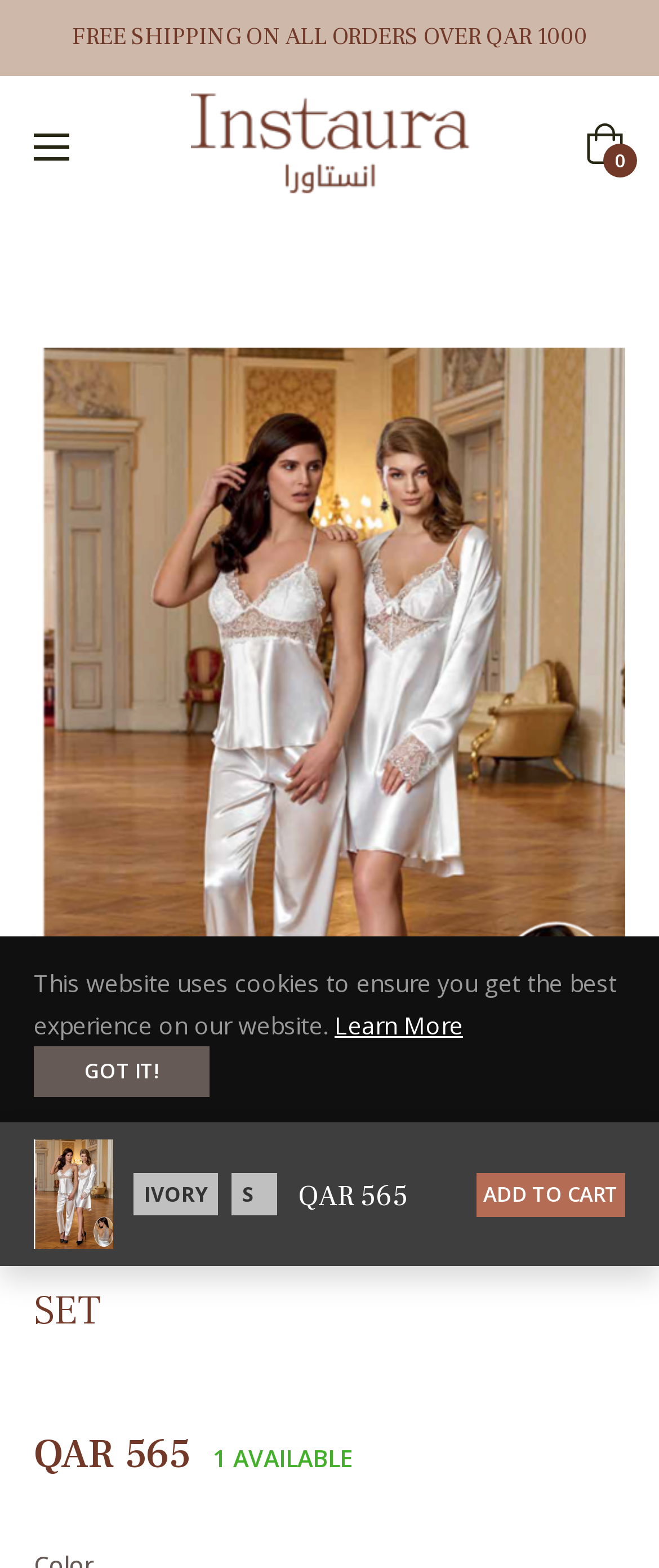Kindly respond to the following question with a single word or a brief phrase: 
What is the price of the satin set?

QAR 565